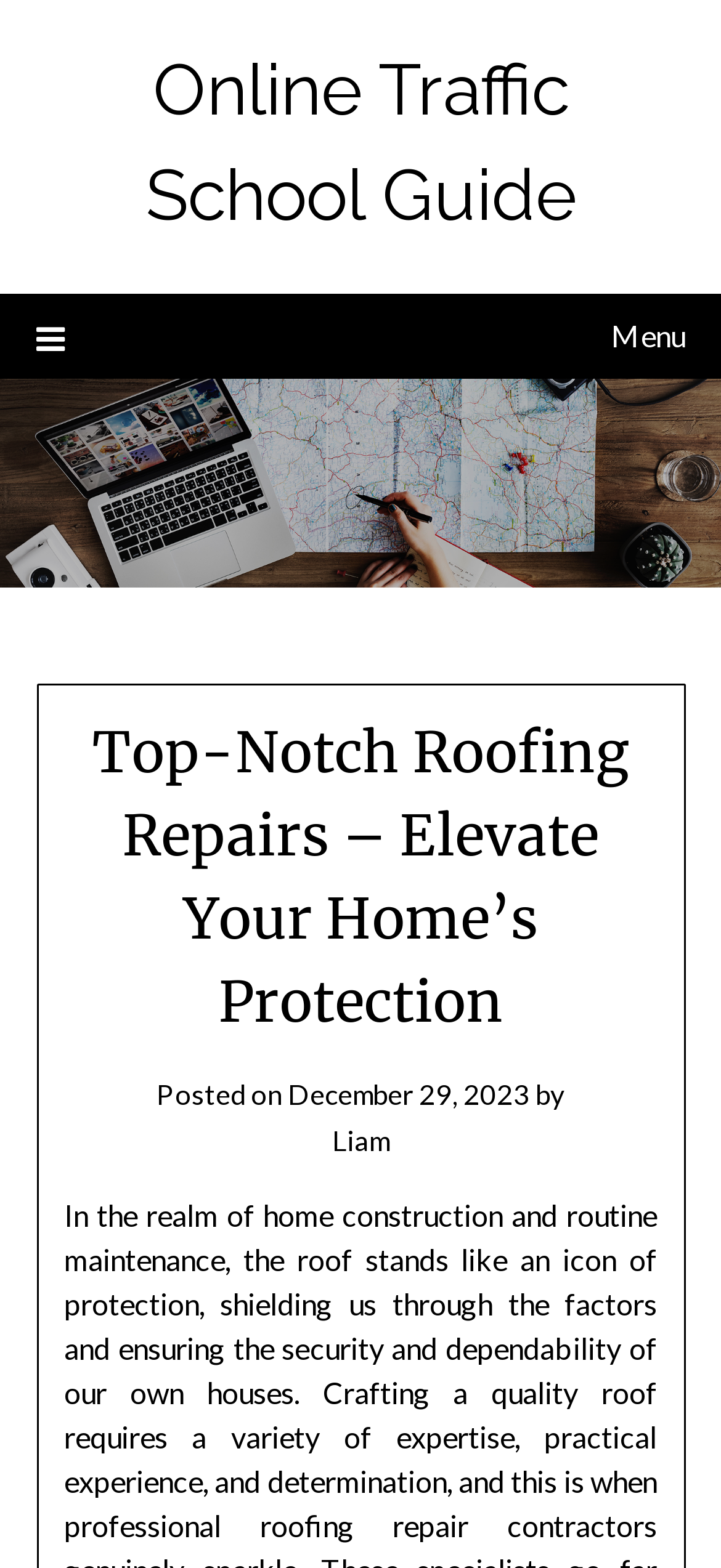Who is the author of the post?
Refer to the screenshot and answer in one word or phrase.

Liam